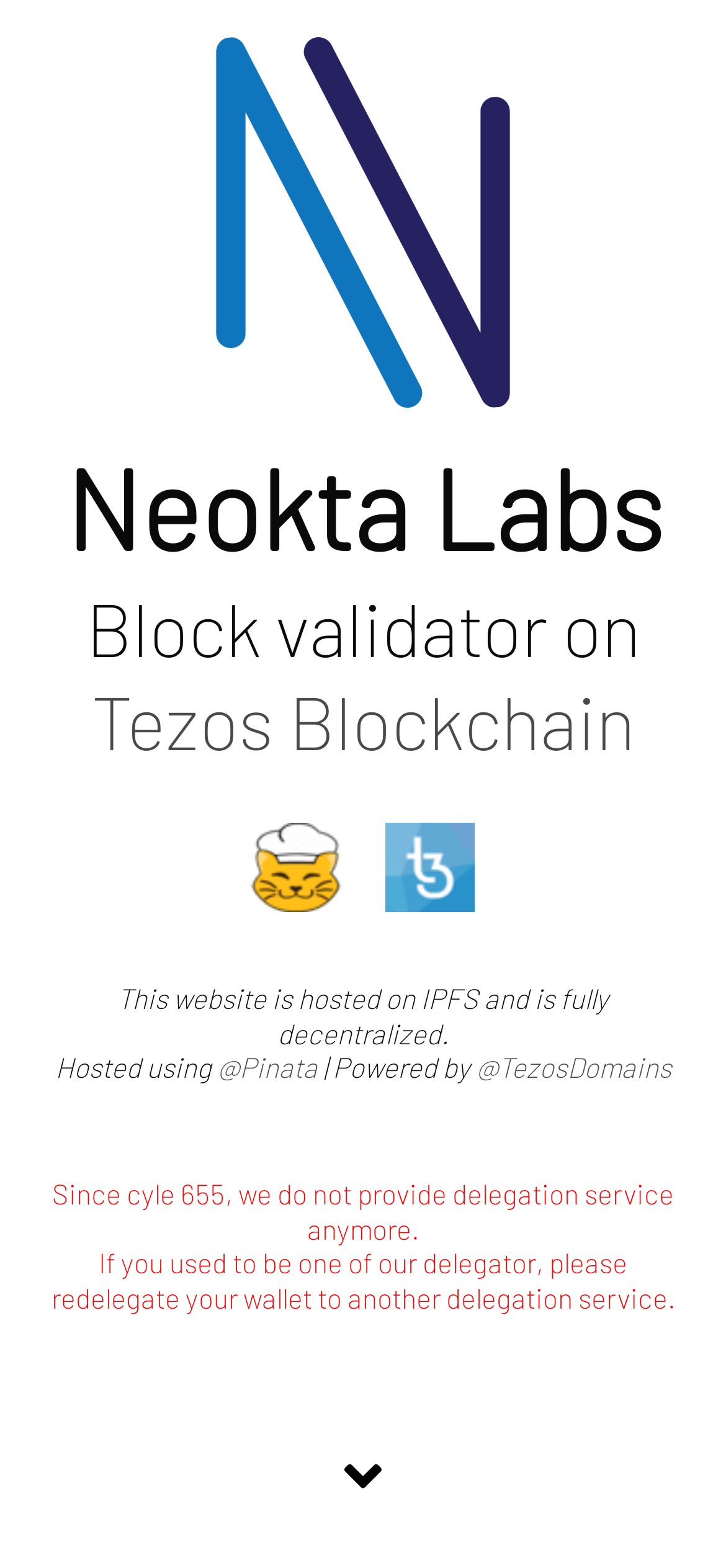Respond to the following query with just one word or a short phrase: 
Who is the hosting provider of the website?

Pinata